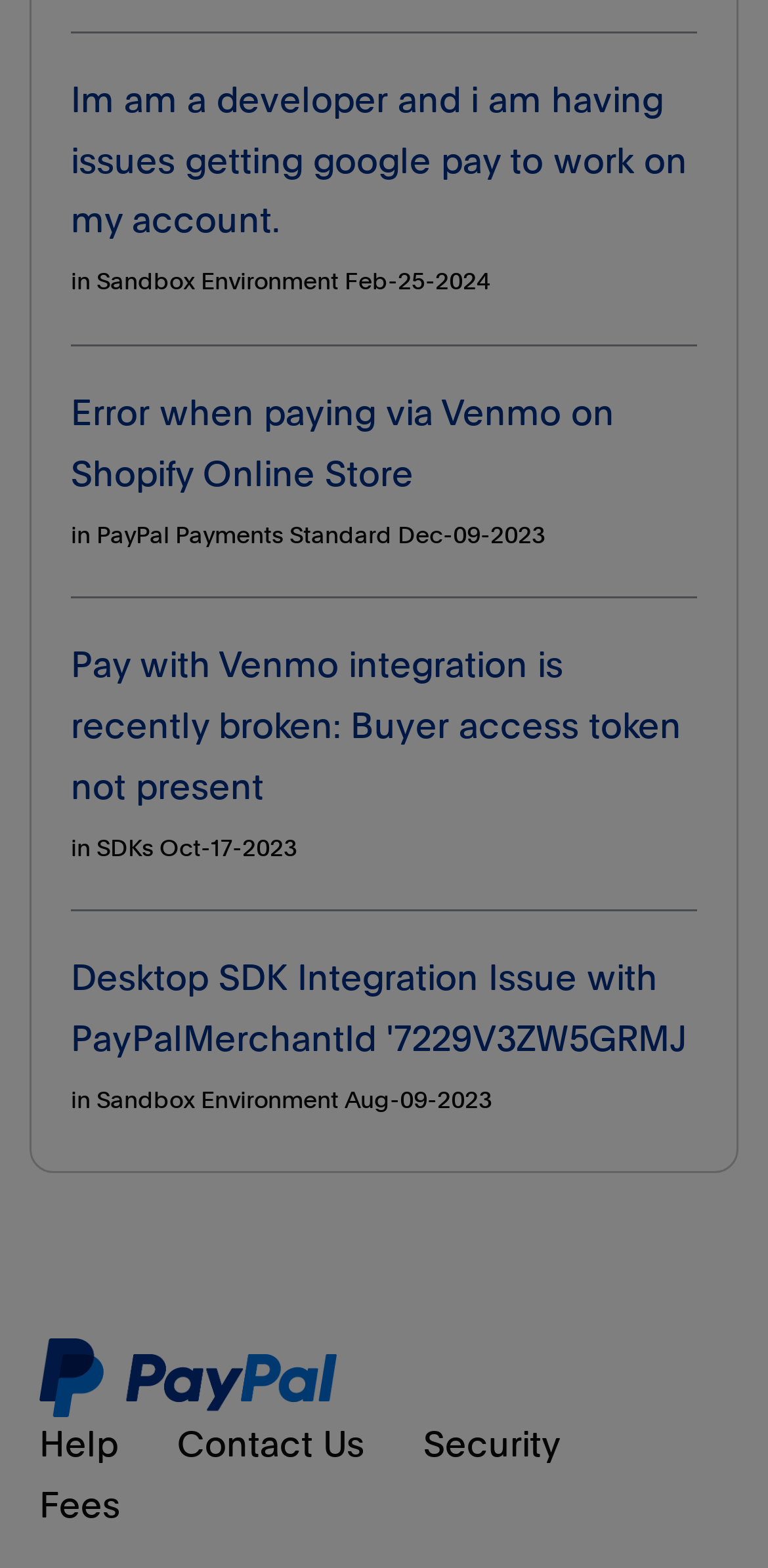Locate the bounding box coordinates of the element's region that should be clicked to carry out the following instruction: "Visit the 'Sandbox Environment' page". The coordinates need to be four float numbers between 0 and 1, i.e., [left, top, right, bottom].

[0.126, 0.174, 0.441, 0.189]